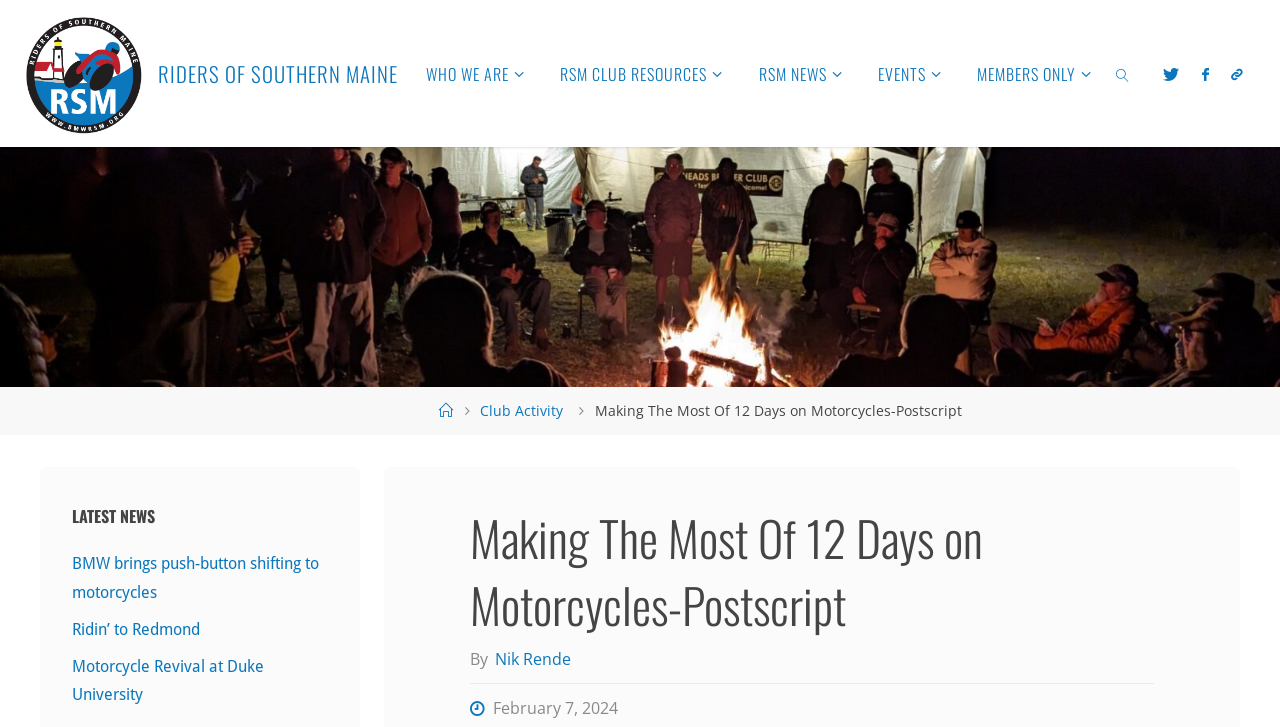Find the bounding box of the element with the following description: "Riders of Southern Maine". The coordinates must be four float numbers between 0 and 1, formatted as [left, top, right, bottom].

[0.123, 0.08, 0.311, 0.123]